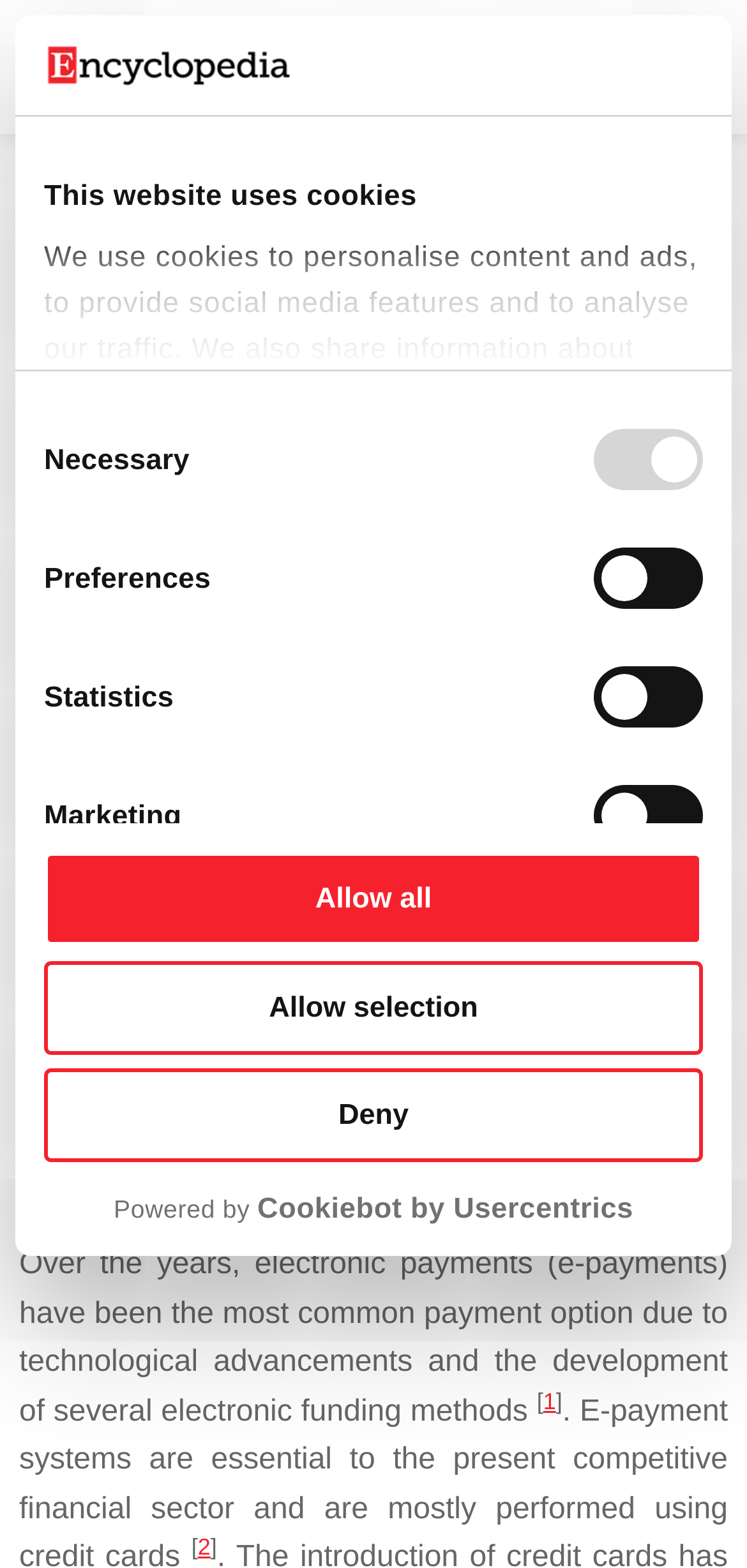Please identify the bounding box coordinates of the clickable area that will fulfill the following instruction: "Check the 'Preferences' checkbox". The coordinates should be in the format of four float numbers between 0 and 1, i.e., [left, top, right, bottom].

[0.795, 0.35, 0.941, 0.389]